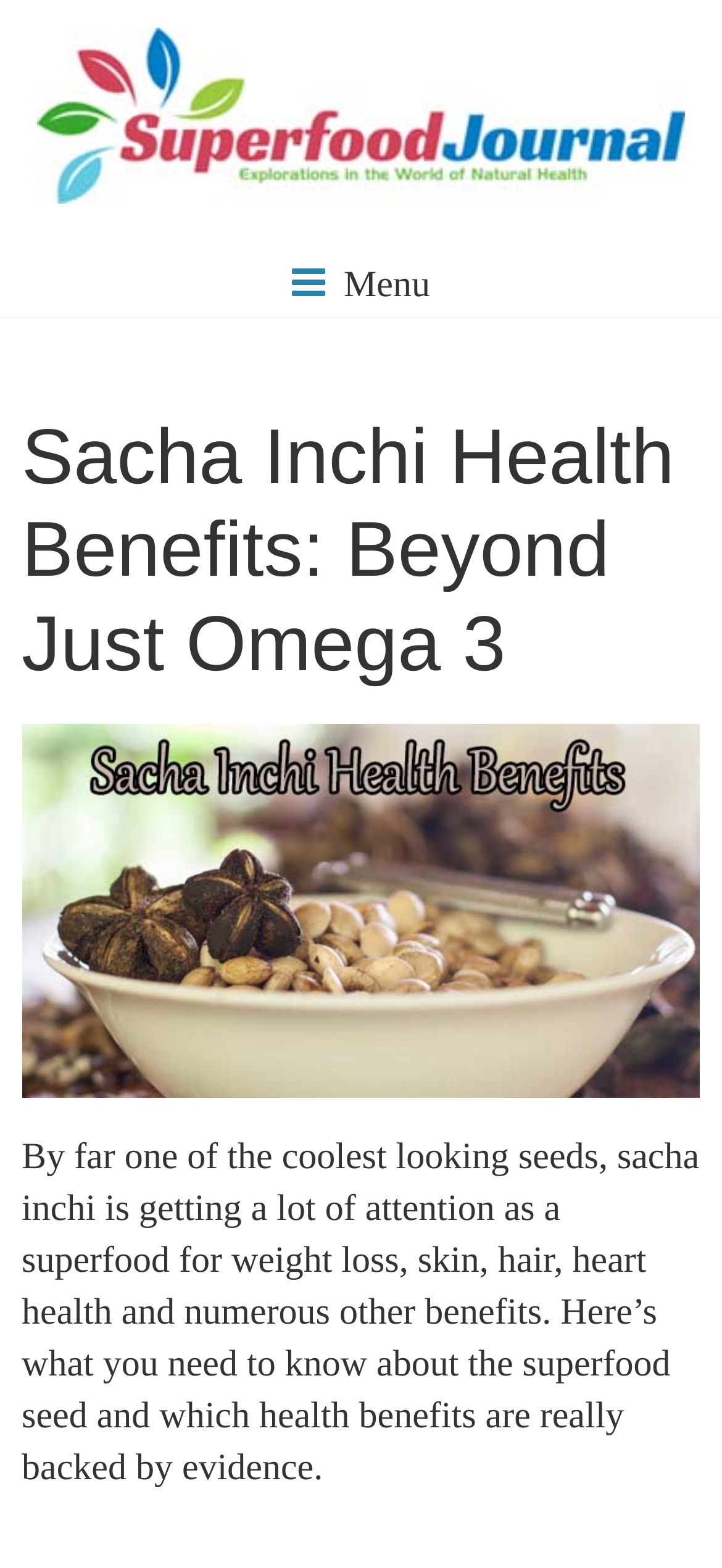Is there an image on the webpage?
Kindly answer the question with as much detail as you can.

There are actually two images on the webpage. One is the logo of the website 'Superfood Journal' at the top left corner, and the other is an image related to sacha inchi health benefits below the heading. Both images are prominently displayed on the webpage.